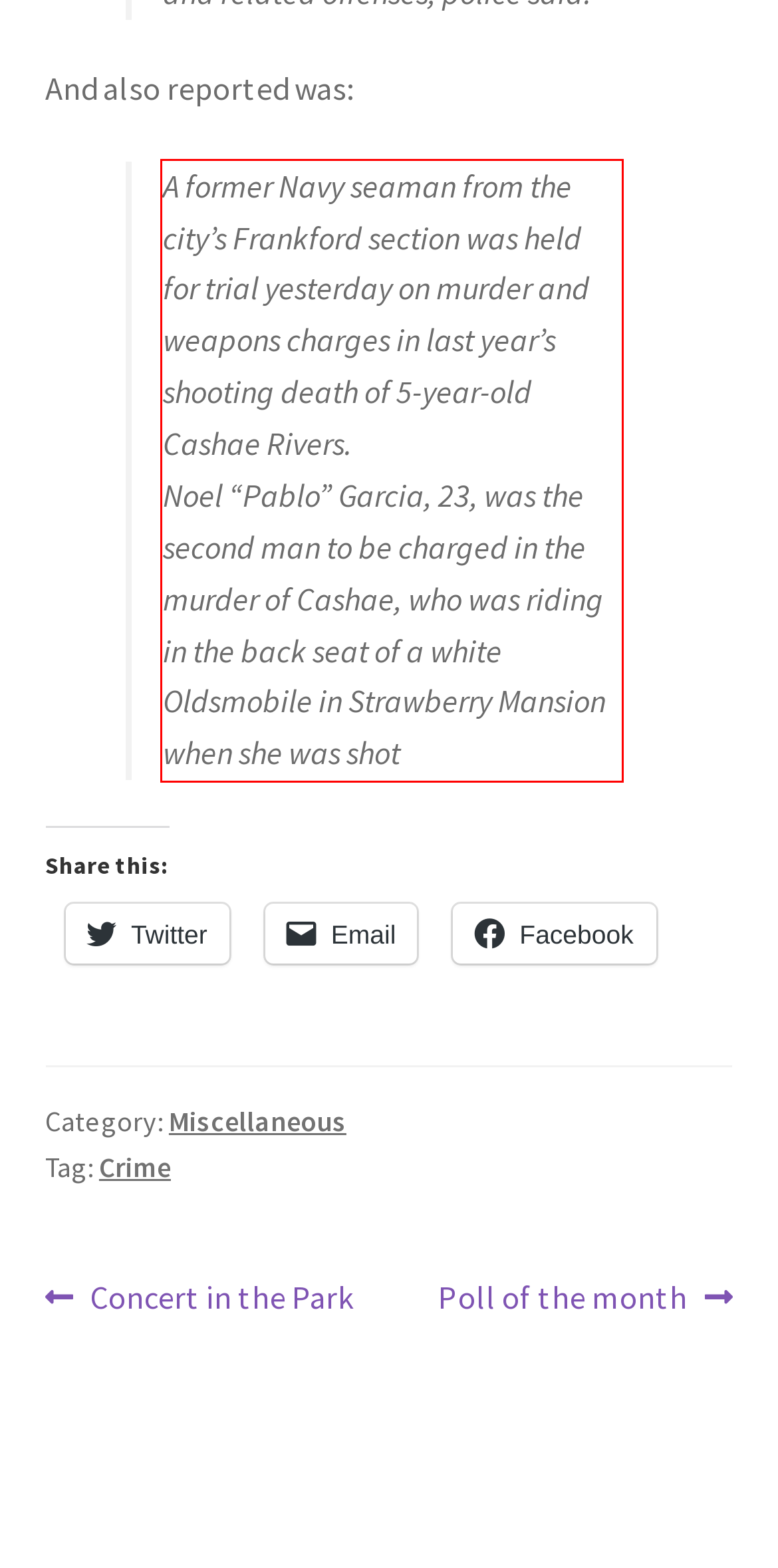Given a screenshot of a webpage, identify the red bounding box and perform OCR to recognize the text within that box.

A former Navy seaman from the city’s Frankford section was held for trial yesterday on murder and weapons charges in last year’s shooting death of 5-year-old Cashae Rivers. Noel “Pablo” Garcia, 23, was the second man to be charged in the murder of Cashae, who was riding in the back seat of a white Oldsmobile in Strawberry Mansion when she was shot